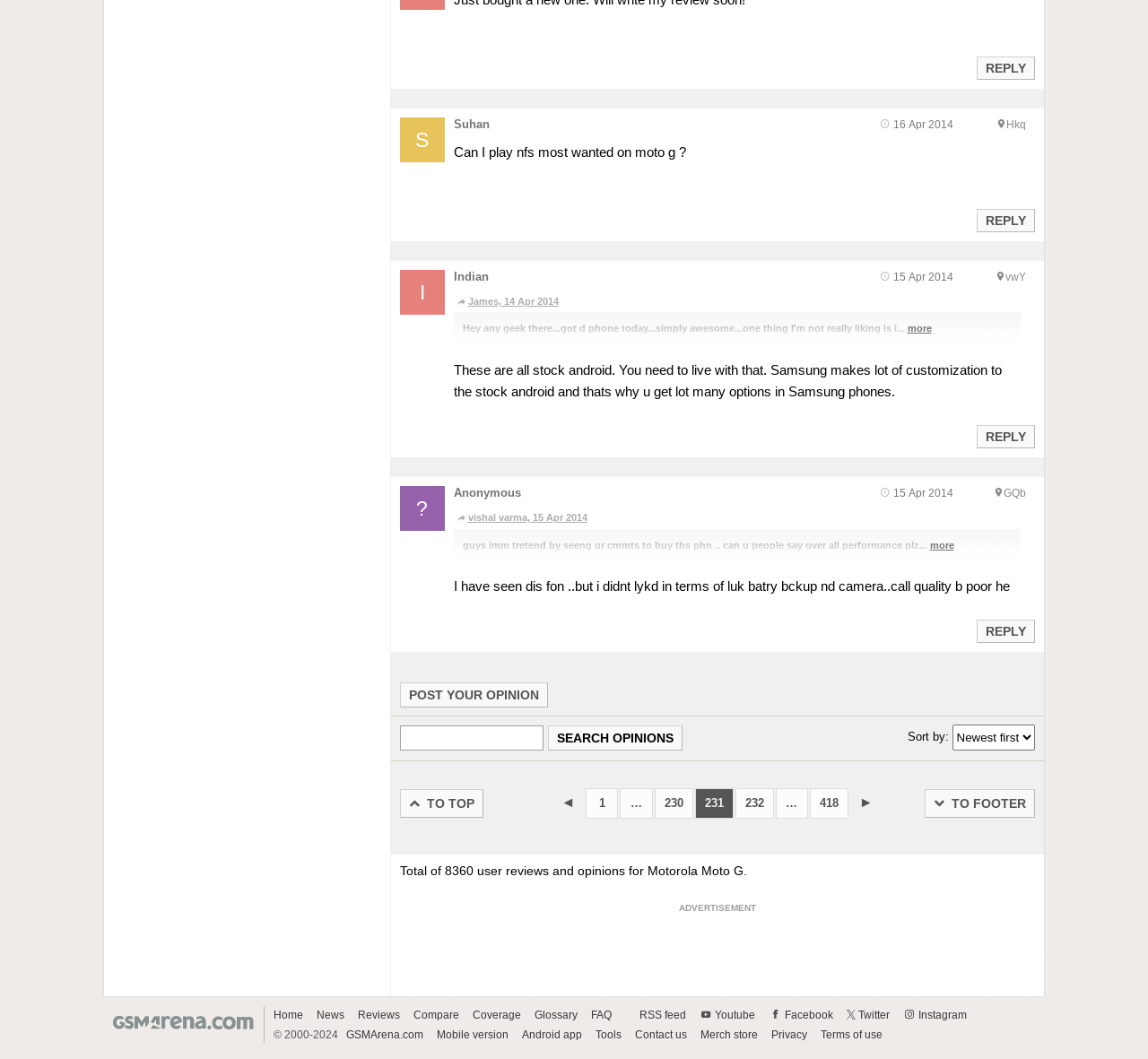Provide the bounding box coordinates of the section that needs to be clicked to accomplish the following instruction: "Sort comments by."

[0.829, 0.684, 0.901, 0.709]